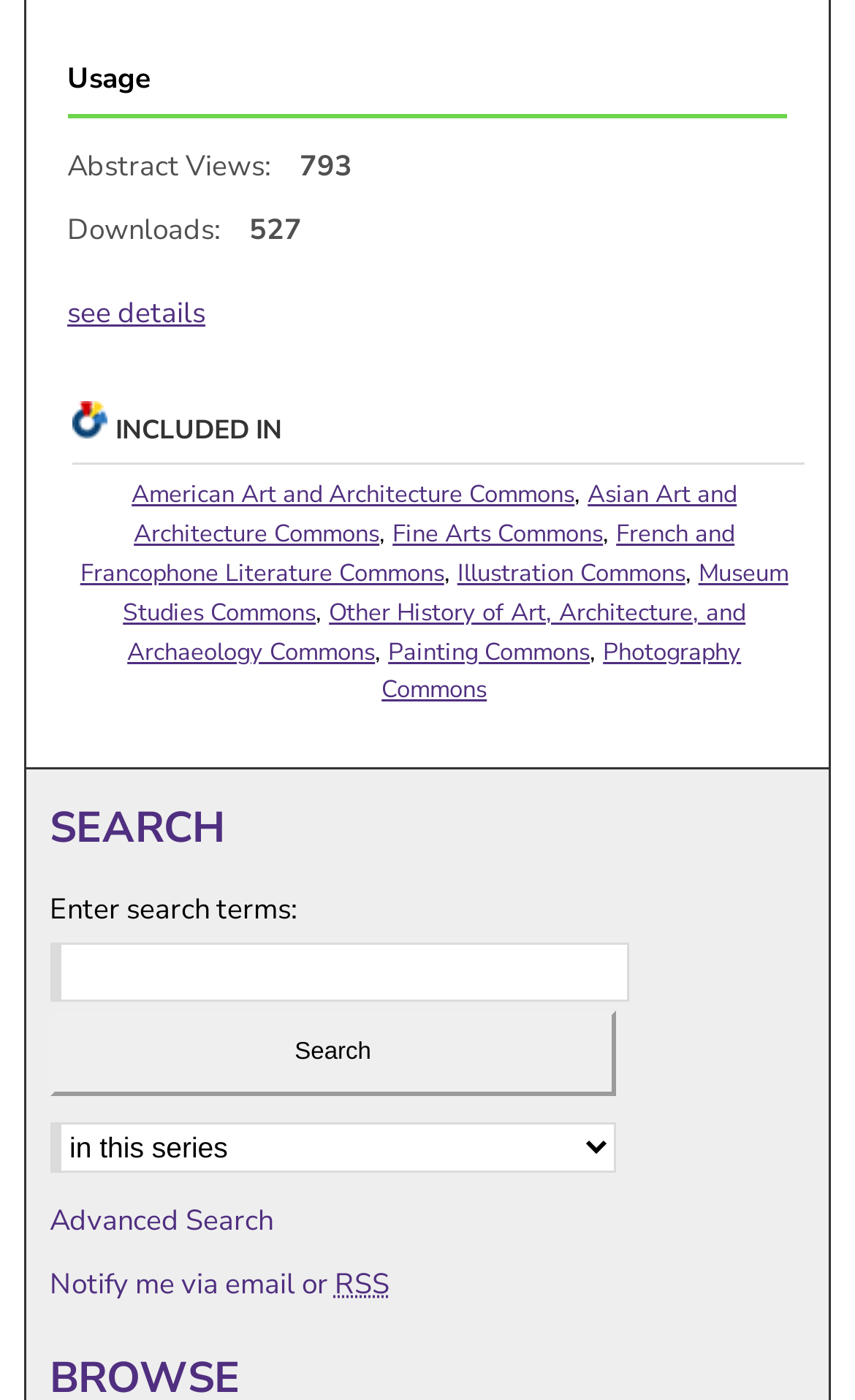Respond to the question below with a single word or phrase:
What is the text next to the 'see details' link?

Usage